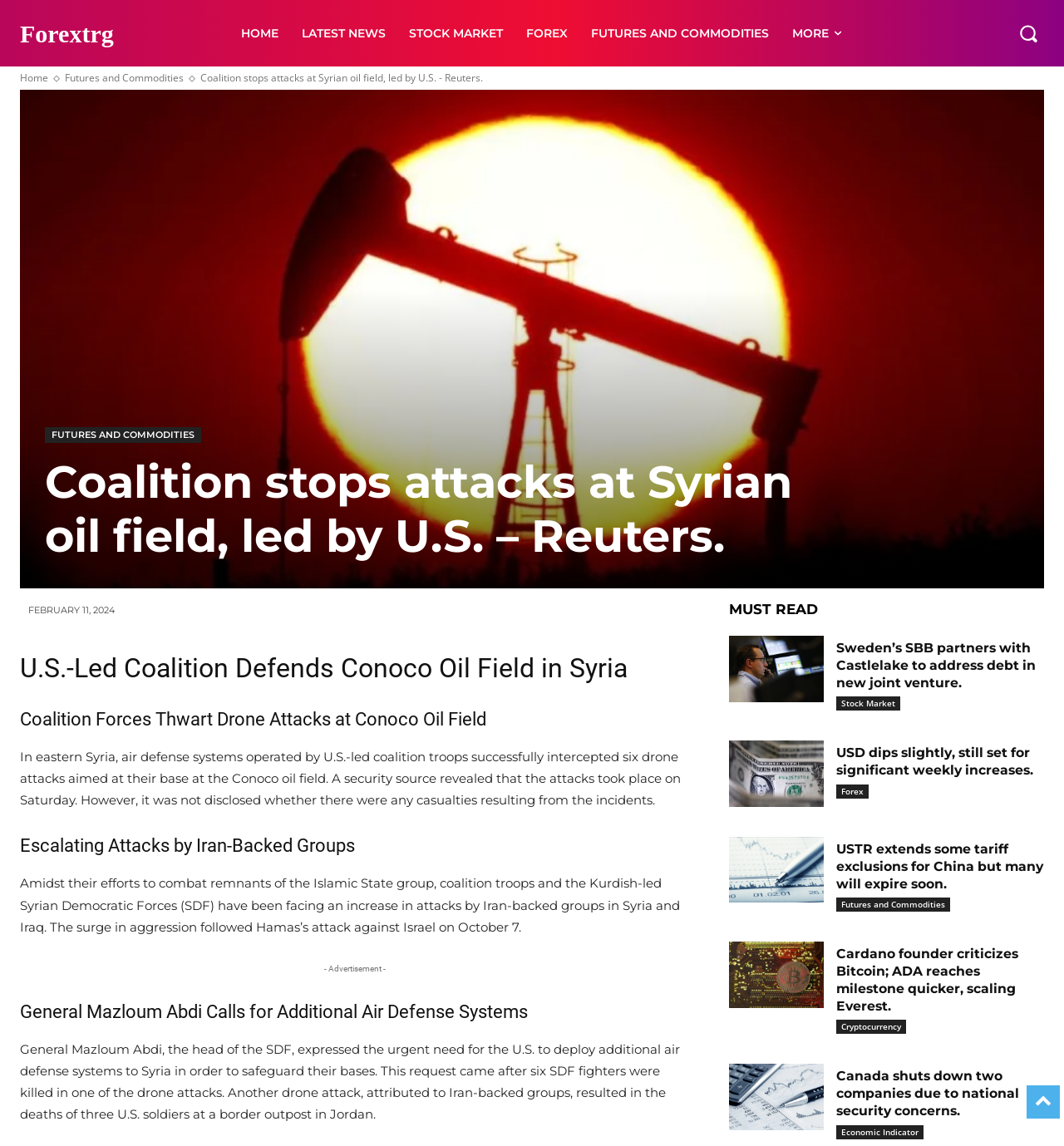Produce an extensive caption that describes everything on the webpage.

The webpage appears to be a news article page, with a focus on financial and economic news. At the top of the page, there is a navigation menu with links to different sections, including "HOME", "LATEST NEWS", "STOCK MARKET", "FOREX", and "FUTURES AND COMMODITIES". 

Below the navigation menu, there is a search button on the right side, accompanied by a small image. On the left side, there is a link to the "Home" page, followed by a link to "Futures and Commodities". 

The main article is titled "Coalition stops attacks at Syrian oil field, led by U.S. – Reuters." and is divided into several sections. The first section provides a brief summary of the article, followed by a timestamp indicating that the article was published on February 11, 2024. 

The article is then divided into several subheadings, including "U.S.-Led Coalition Defends Conoco Oil Field in Syria", "Coalition Forces Thwart Drone Attacks at Conoco Oil Field", "Escalating Attacks by Iran-Backed Groups", and "General Mazloum Abdi Calls for Additional Air Defense Systems". Each section provides a brief summary of the corresponding news article. 

On the right side of the page, there is a section titled "MUST READ" with links to several other news articles, including "Sweden’s SBB partners with Castlelake to address debt in new joint venture", "USD dips slightly, still set for significant weekly increases", and "USTR extends some tariff exclusions for China but many will expire soon". 

There are a total of 7 links to different news categories, including "Stock Market", "Forex", "Futures and Commodities", "Cryptocurrency", and "Economic Indicator", located at the bottom of the page.